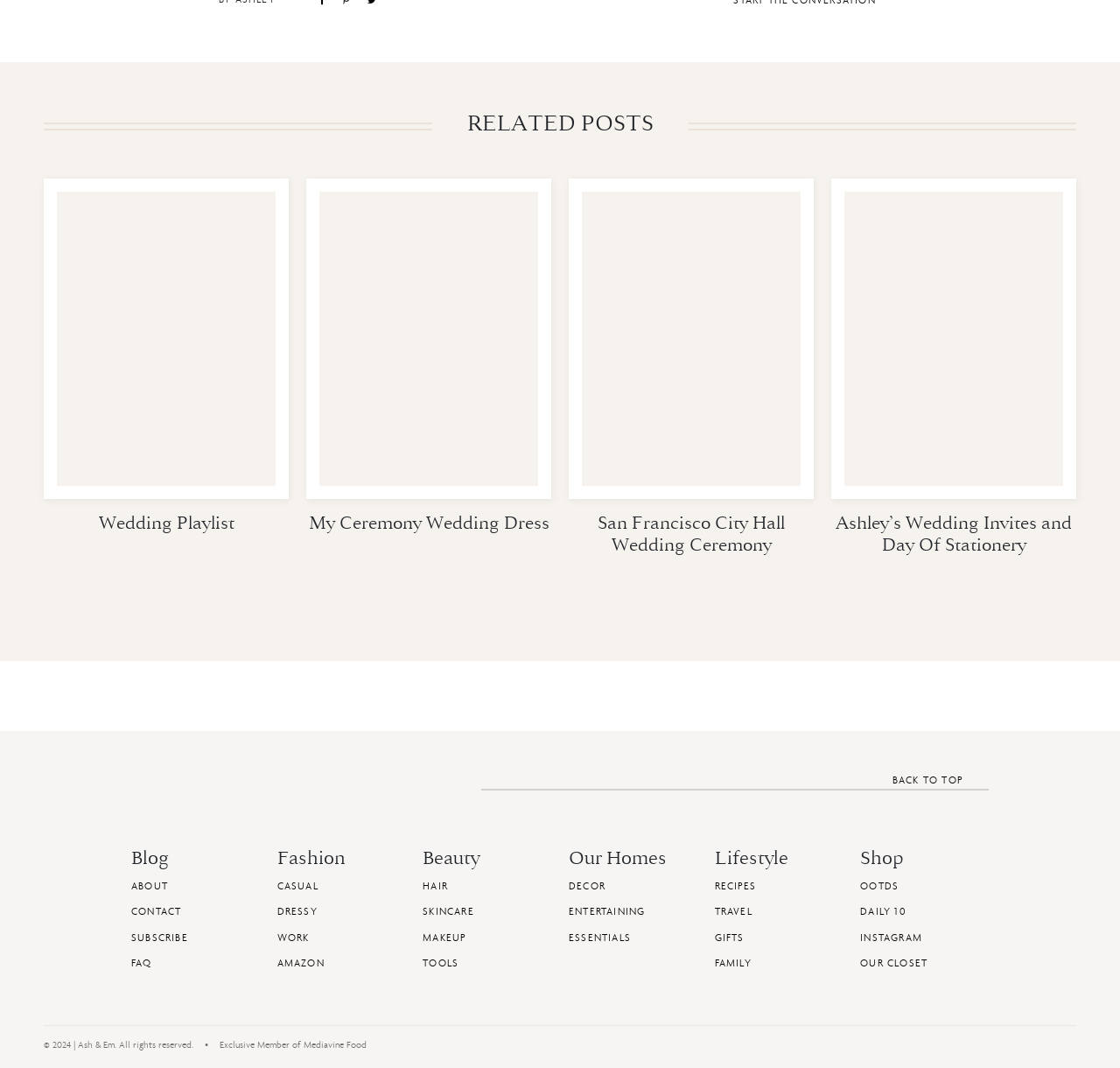How many related posts are there?
Based on the visual information, provide a detailed and comprehensive answer.

I counted the number of article elements under the 'RELATED POSTS' heading, and there are 4 of them.